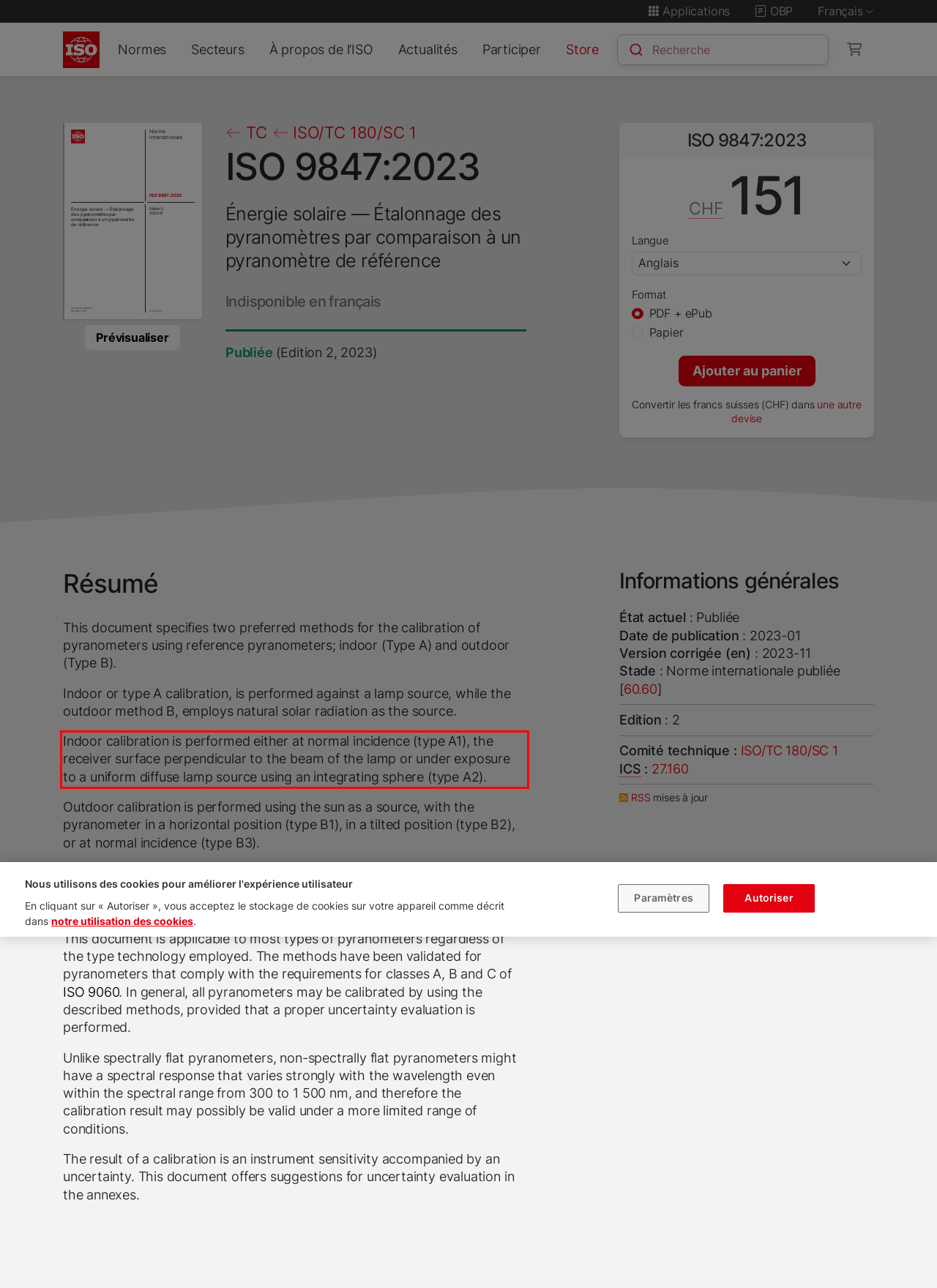Examine the webpage screenshot and use OCR to obtain the text inside the red bounding box.

Indoor calibration is performed either at normal incidence (type A1), the receiver surface perpendicular to the beam of the lamp or under exposure to a uniform diffuse lamp source using an integrating sphere (type A2).